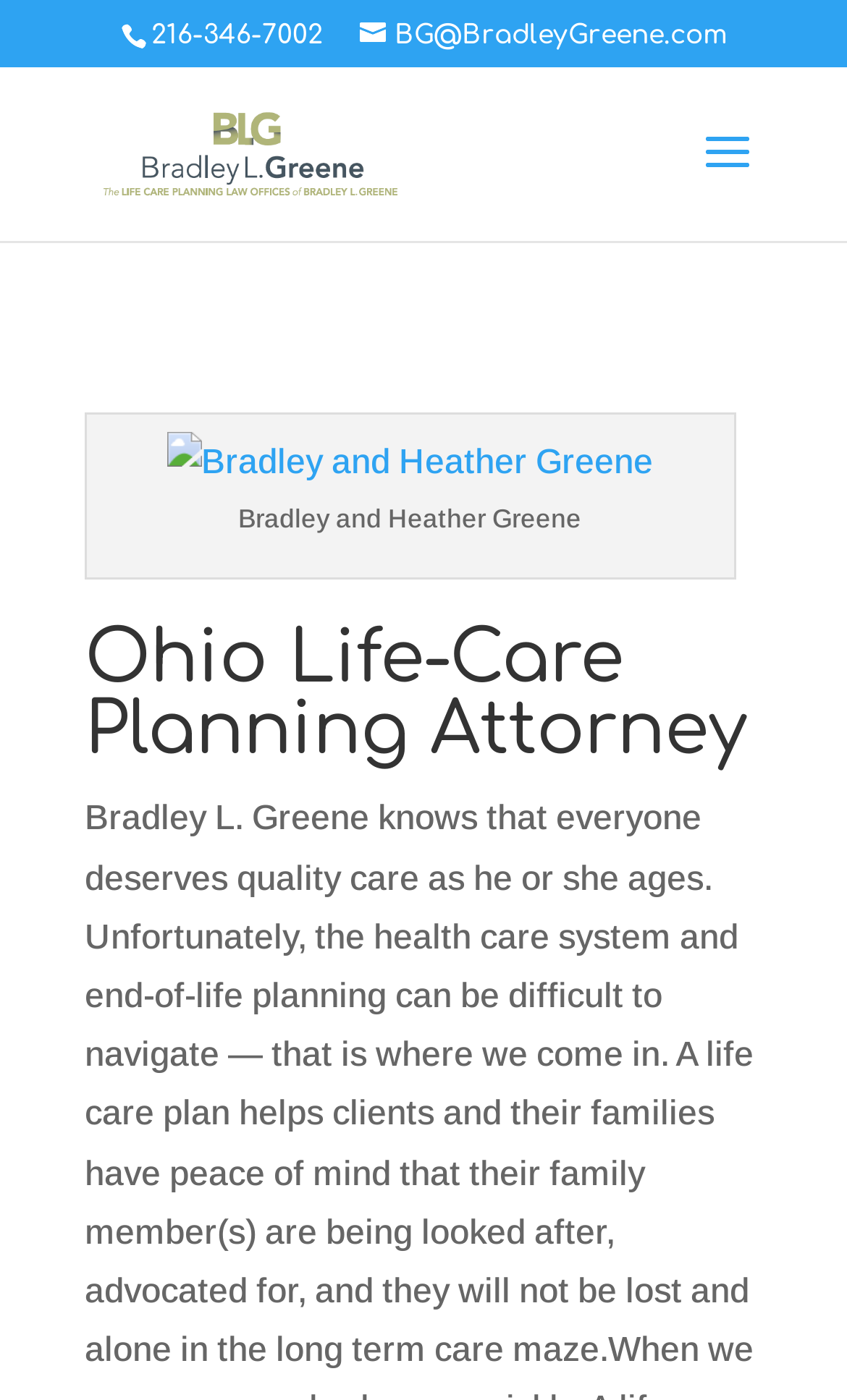Elaborate on the different components and information displayed on the webpage.

The webpage is about Cleveland Life Care Planning and Attorney Bradley L. Greene, Esq. At the top, there is a phone number "216-346-7002" and an email address "BG@BradleyGreene.com" in the form of a link. Below these, there is a link to the attorney's profile, accompanied by an image of Attorney Bradley L. Greene, Esq. 

To the right of the attorney's profile link, there is an image of Bradley and Heather Greene, with a caption. Below the image, there is a heading that reads "Ohio Life-Care Planning Attorney", which takes up a significant portion of the page.